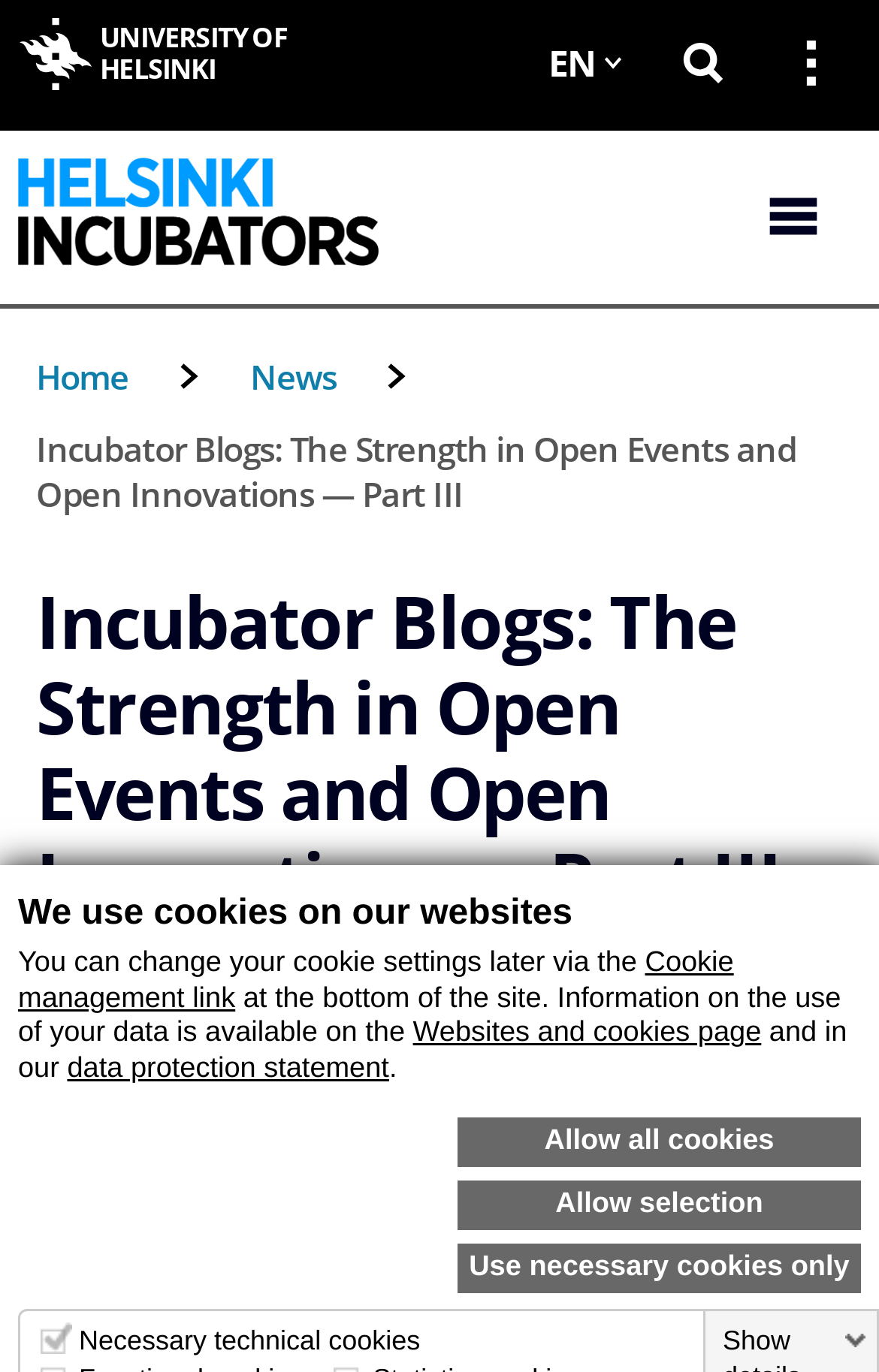Identify the bounding box coordinates of the region I need to click to complete this instruction: "Open language menu".

[0.598, 0.0, 0.733, 0.092]